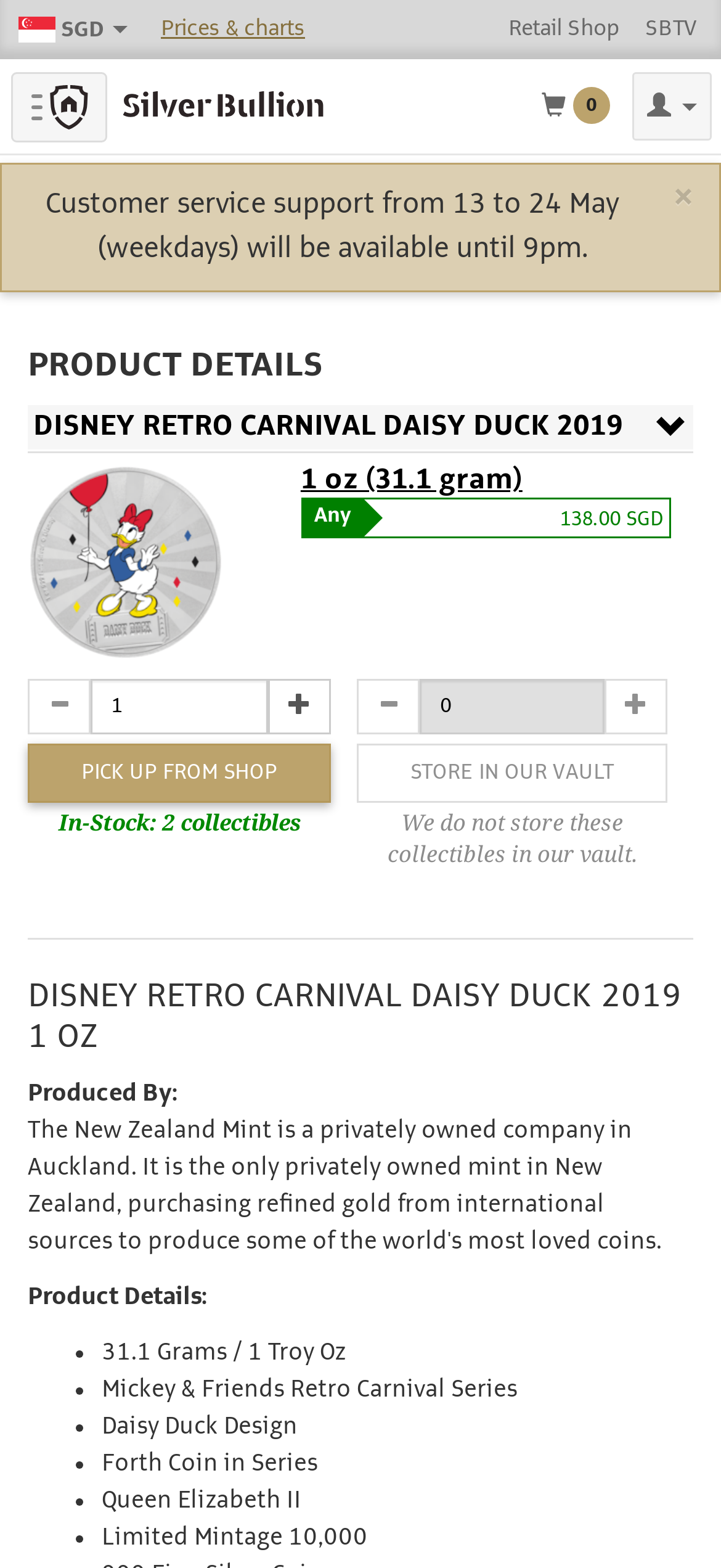Please identify the coordinates of the bounding box that should be clicked to fulfill this instruction: "View 'Prices & charts'".

[0.192, 0.0, 0.441, 0.038]